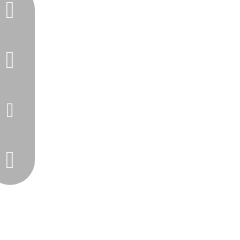What technology is the company focused on?
Refer to the screenshot and respond with a concise word or phrase.

IoT technology